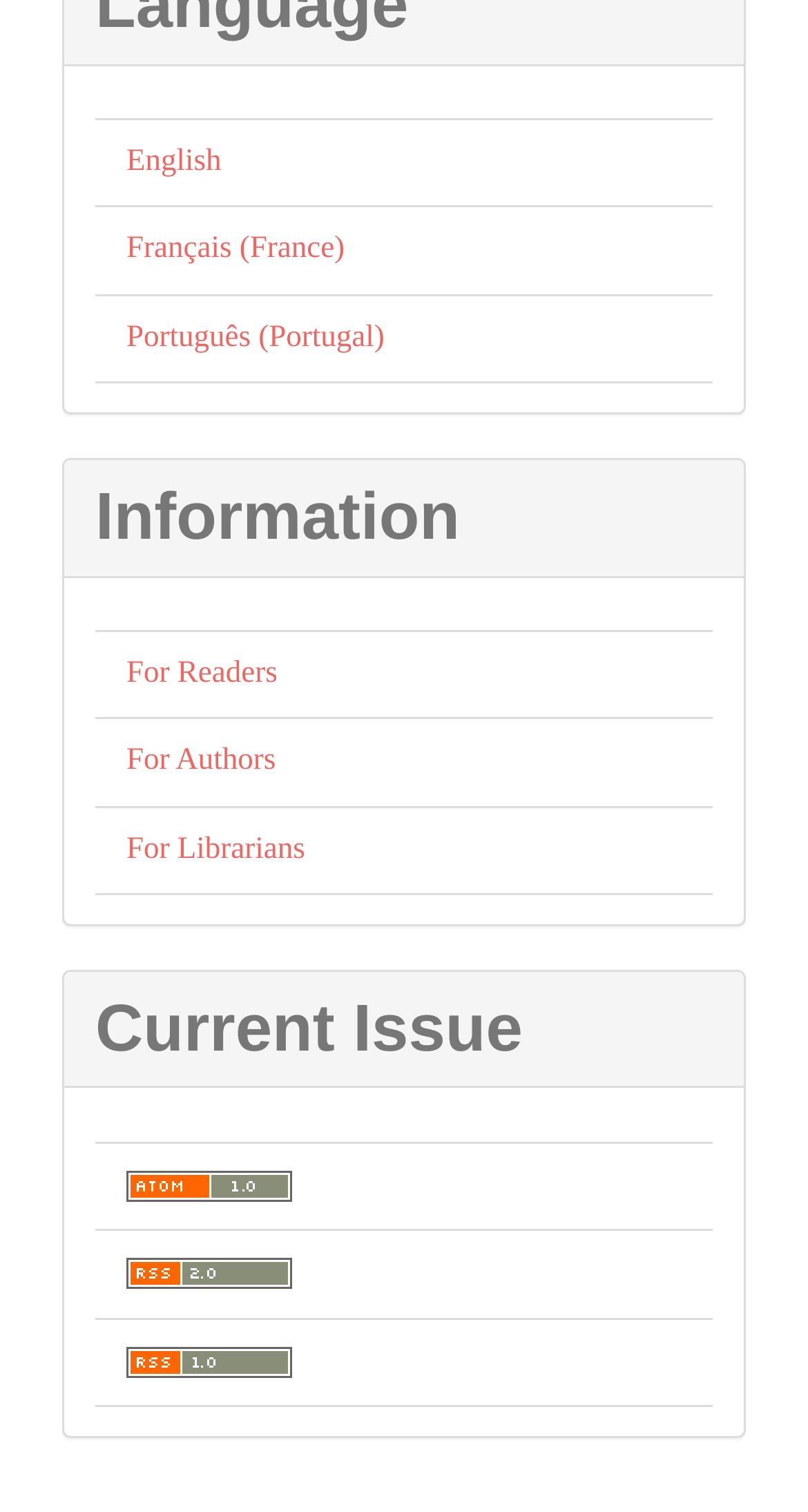Please specify the bounding box coordinates of the clickable section necessary to execute the following command: "Go to page for librarians".

[0.156, 0.551, 0.378, 0.573]